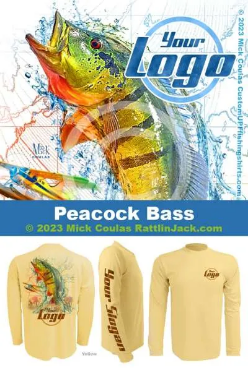What is the color of the long-sleeve shirts displayed?
Answer with a single word or phrase, using the screenshot for reference.

Soft yellow